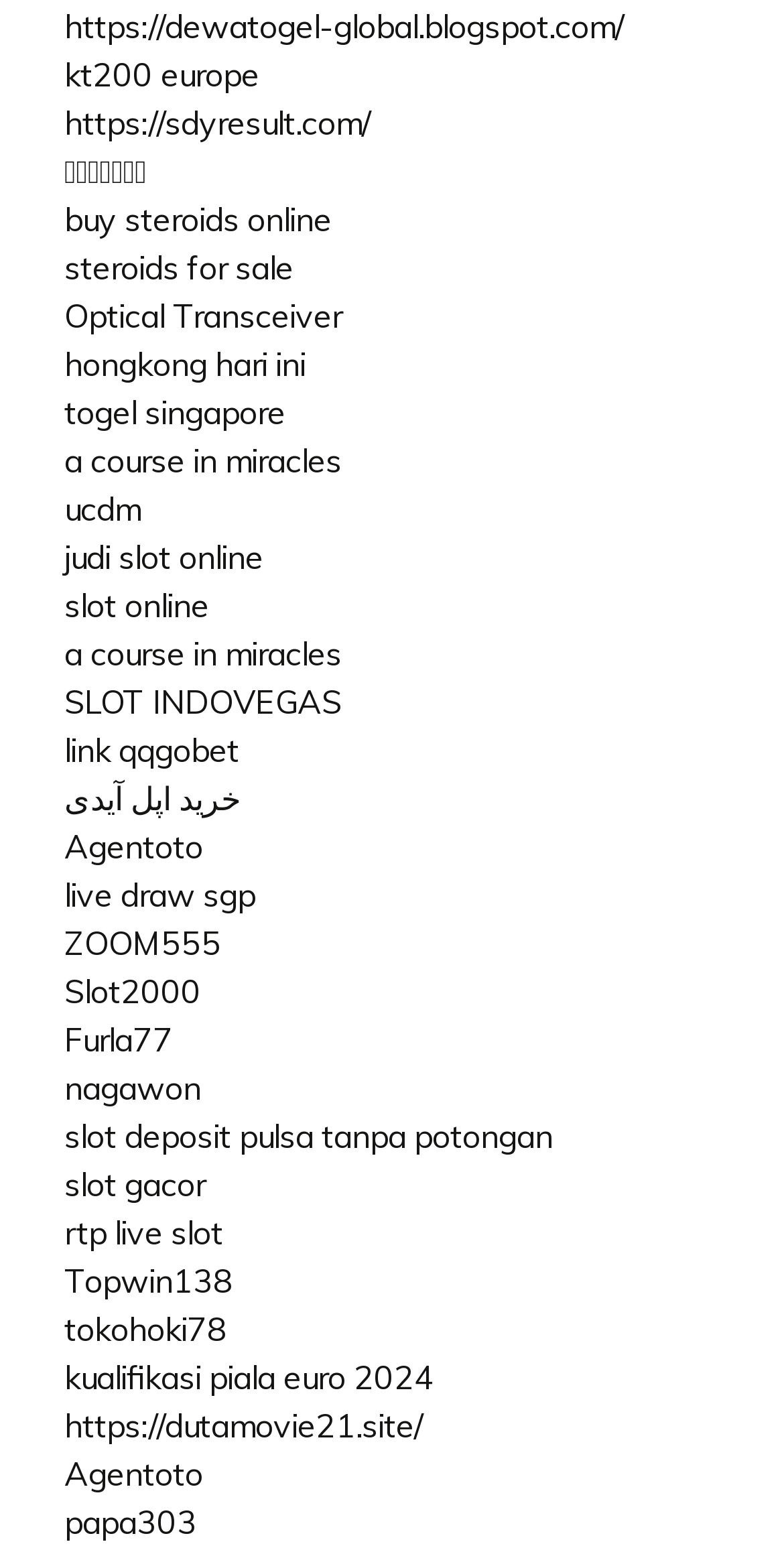Identify the bounding box for the UI element that is described as follows: "live draw sgp".

[0.082, 0.565, 0.326, 0.591]